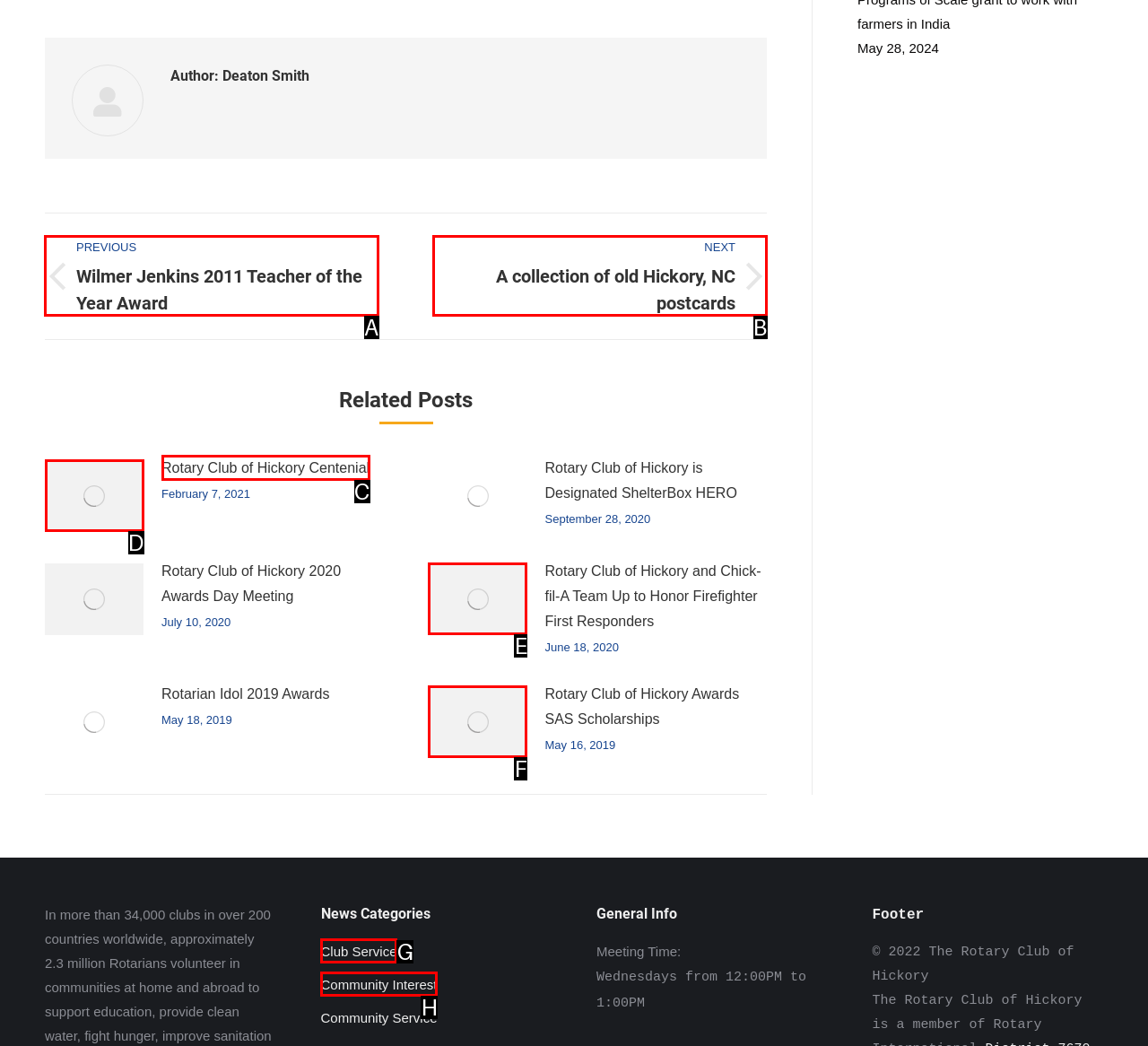Determine which letter corresponds to the UI element to click for this task: View previous post
Respond with the letter from the available options.

A